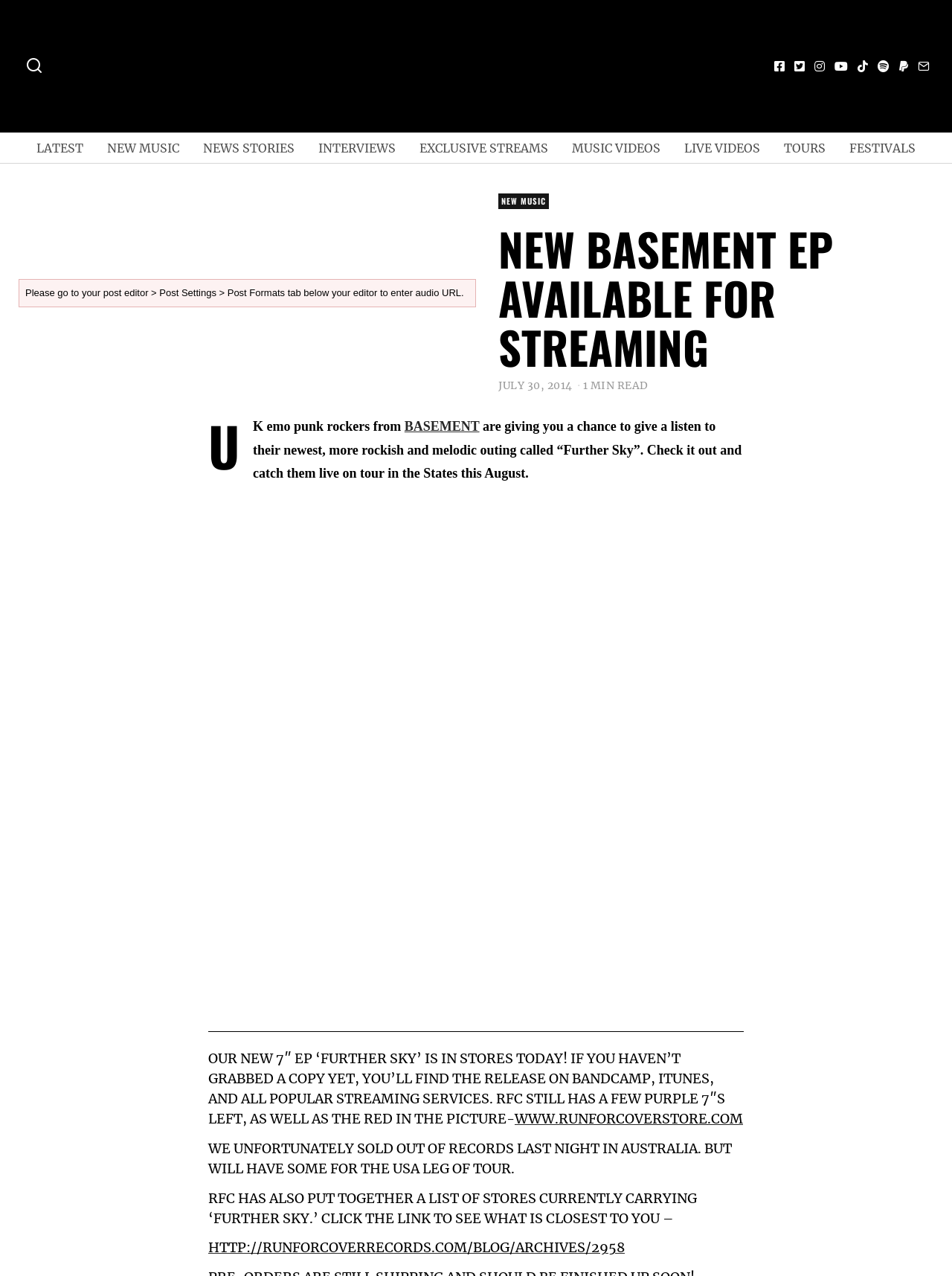What is the name of the band?
Using the image, provide a concise answer in one word or a short phrase.

BASEMENT